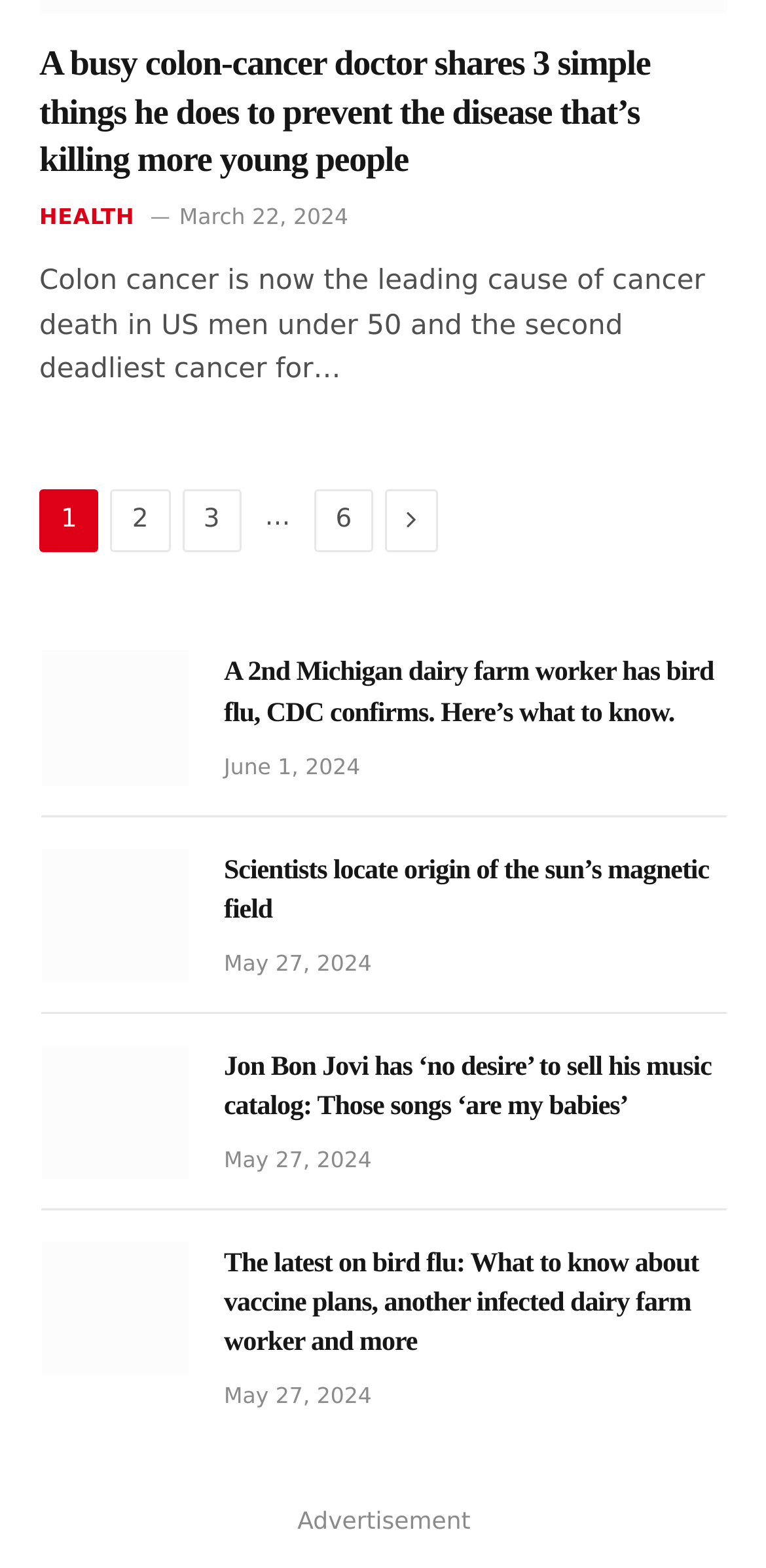What is the category of the first link?
Please give a detailed and elaborate answer to the question based on the image.

The first link has the text 'HEALTH', which suggests that the category of the link is related to health.